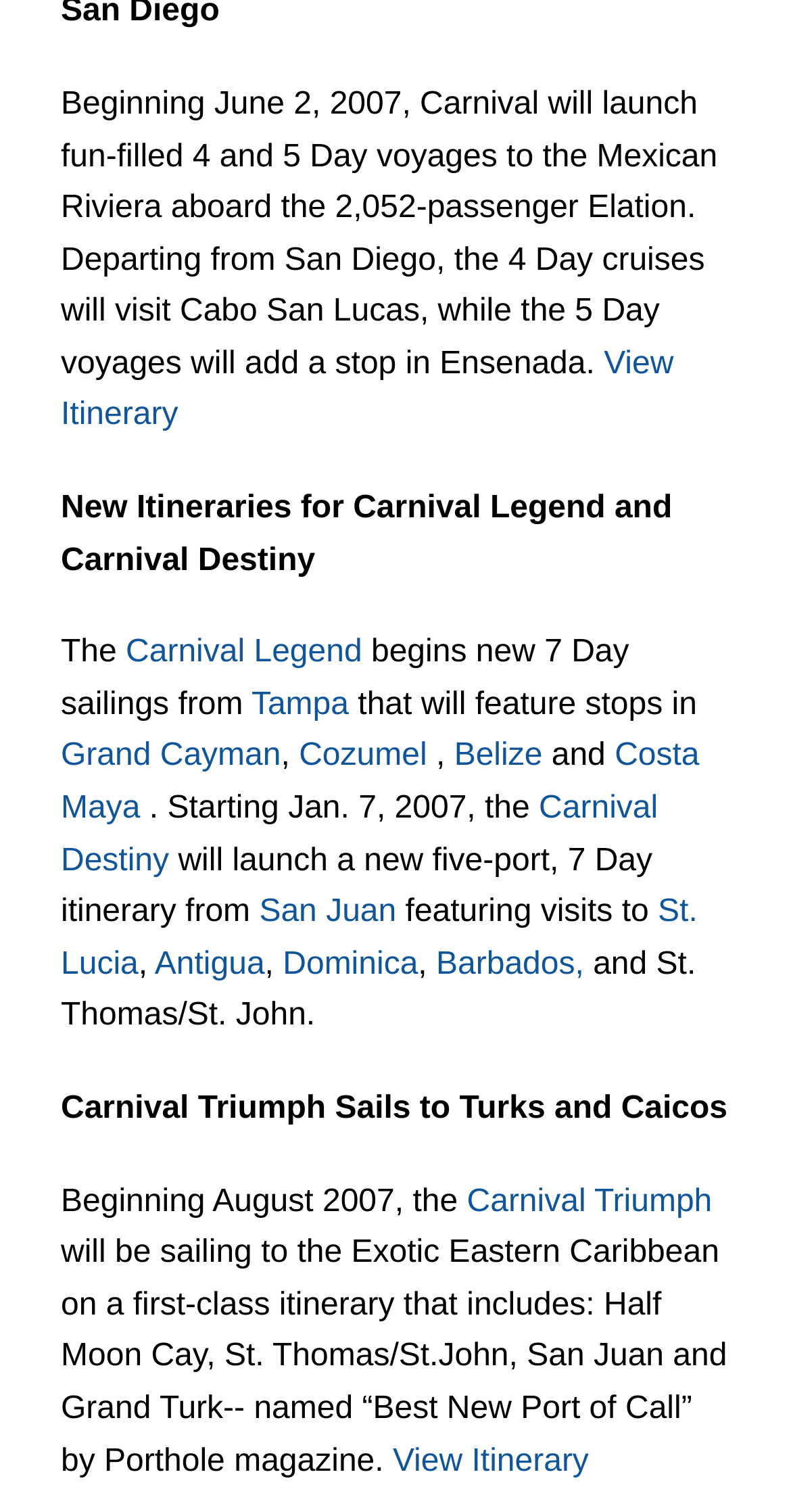Identify the bounding box coordinates for the region of the element that should be clicked to carry out the instruction: "View the itinerary for Carnival Triumph". The bounding box coordinates should be four float numbers between 0 and 1, i.e., [left, top, right, bottom].

[0.497, 0.955, 0.744, 0.977]